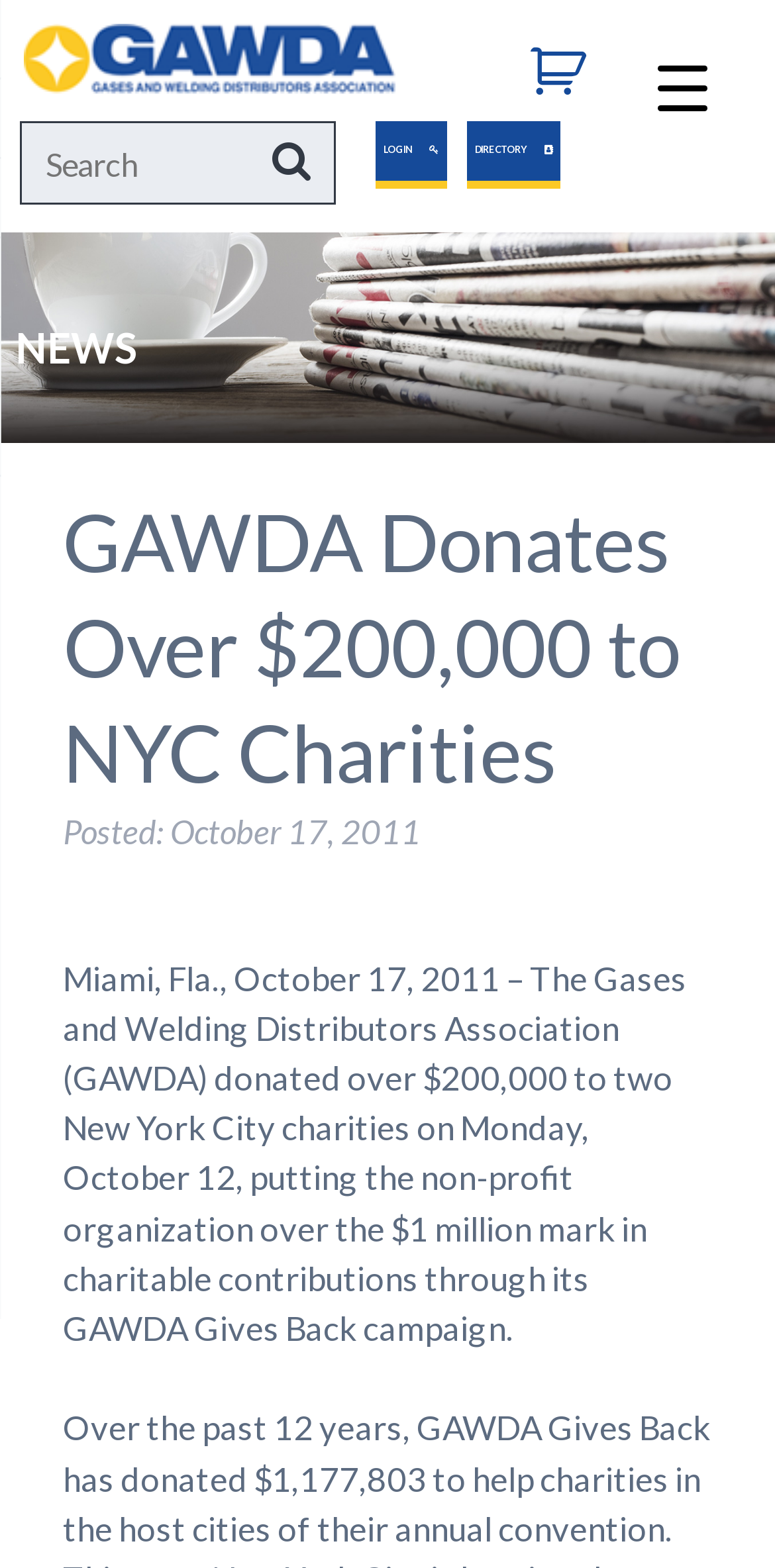Using the element description Centre d’aide de Shopify, predict the bounding box coordinates for the UI element. Provide the coordinates in (top-left x, top-left y, bottom-right x, bottom-right y) format with values ranging from 0 to 1.

None